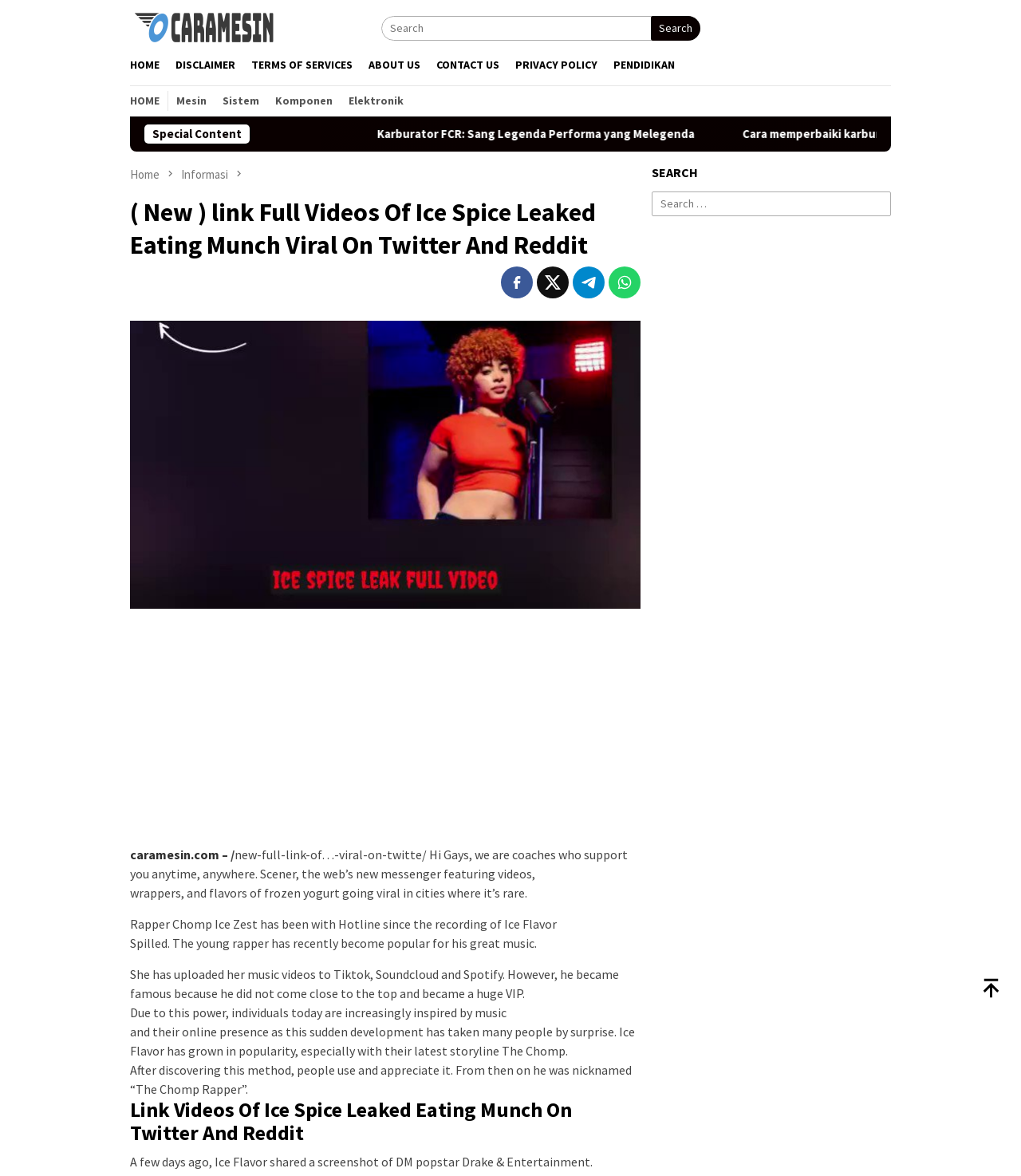Answer the following inquiry with a single word or phrase:
What is the title of the main article?

Full Videos Of Ice Spice Leaked Eating Munch Viral On Twitter And Reddit